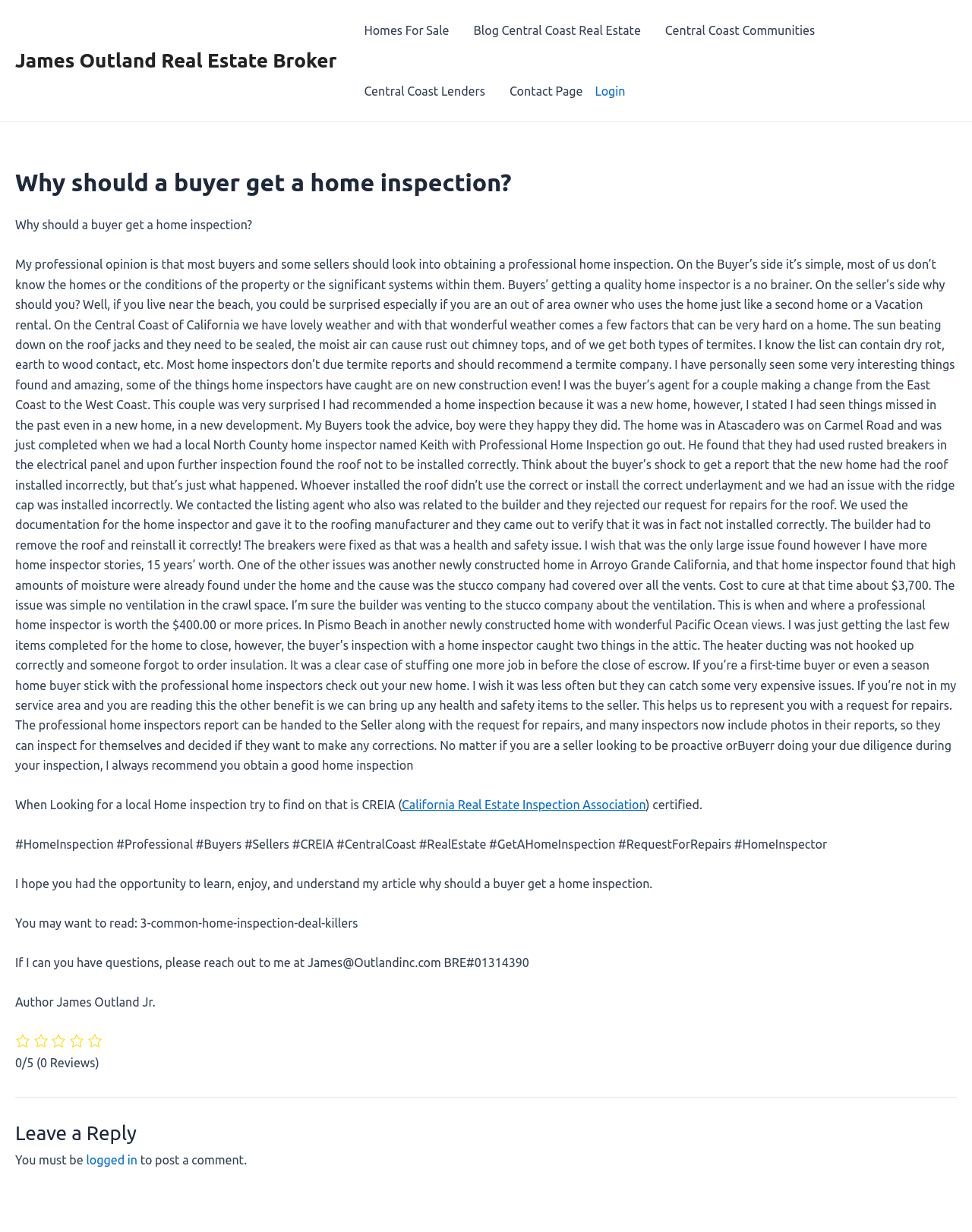Highlight the bounding box coordinates of the element that should be clicked to carry out the following instruction: "Click on 'Homes For Sale'". The coordinates must be given as four float numbers ranging from 0 to 1, i.e., [left, top, right, bottom].

[0.362, 0.0, 0.475, 0.049]